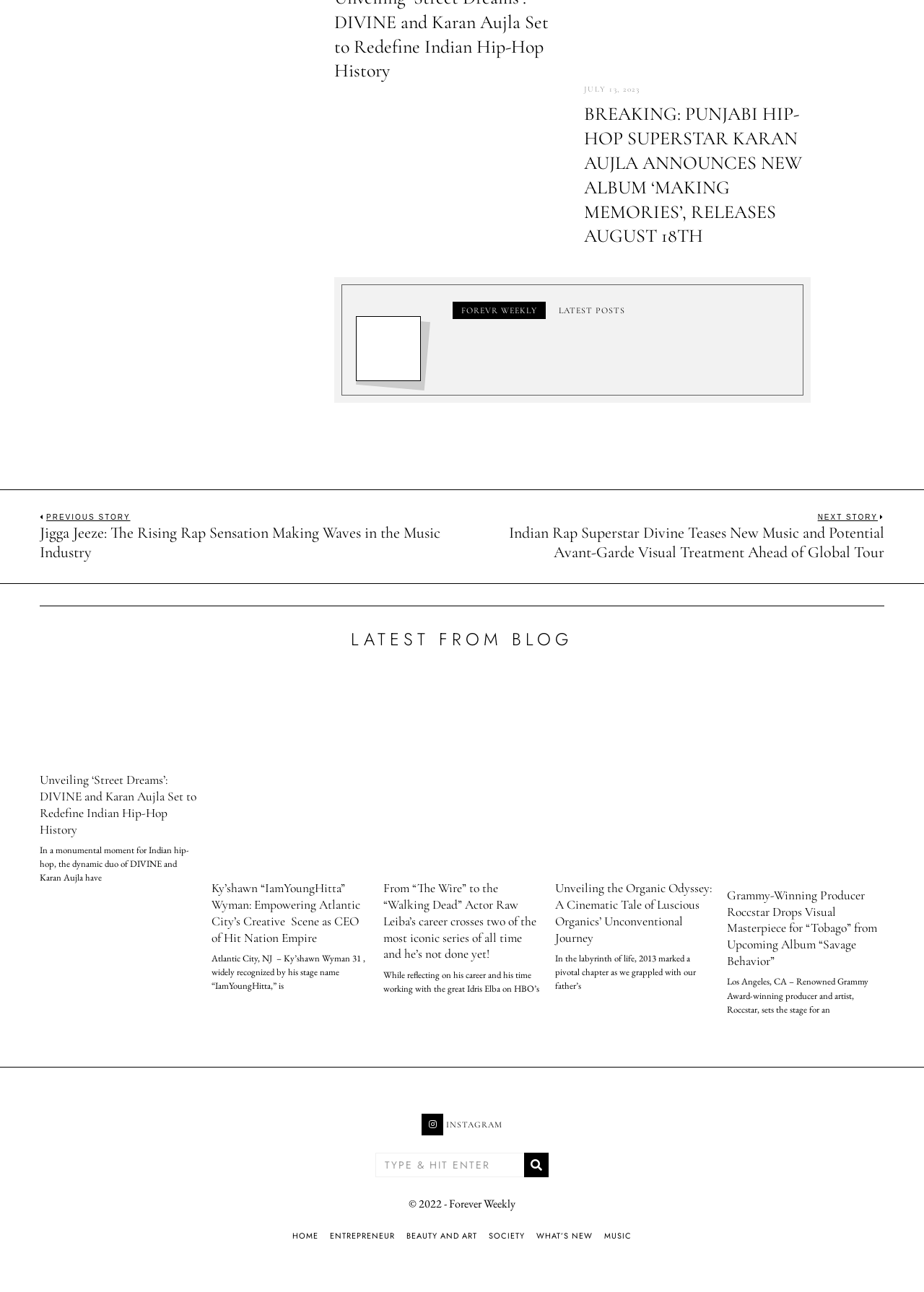What is the copyright year mentioned in the footer?
Look at the image and provide a short answer using one word or a phrase.

2022